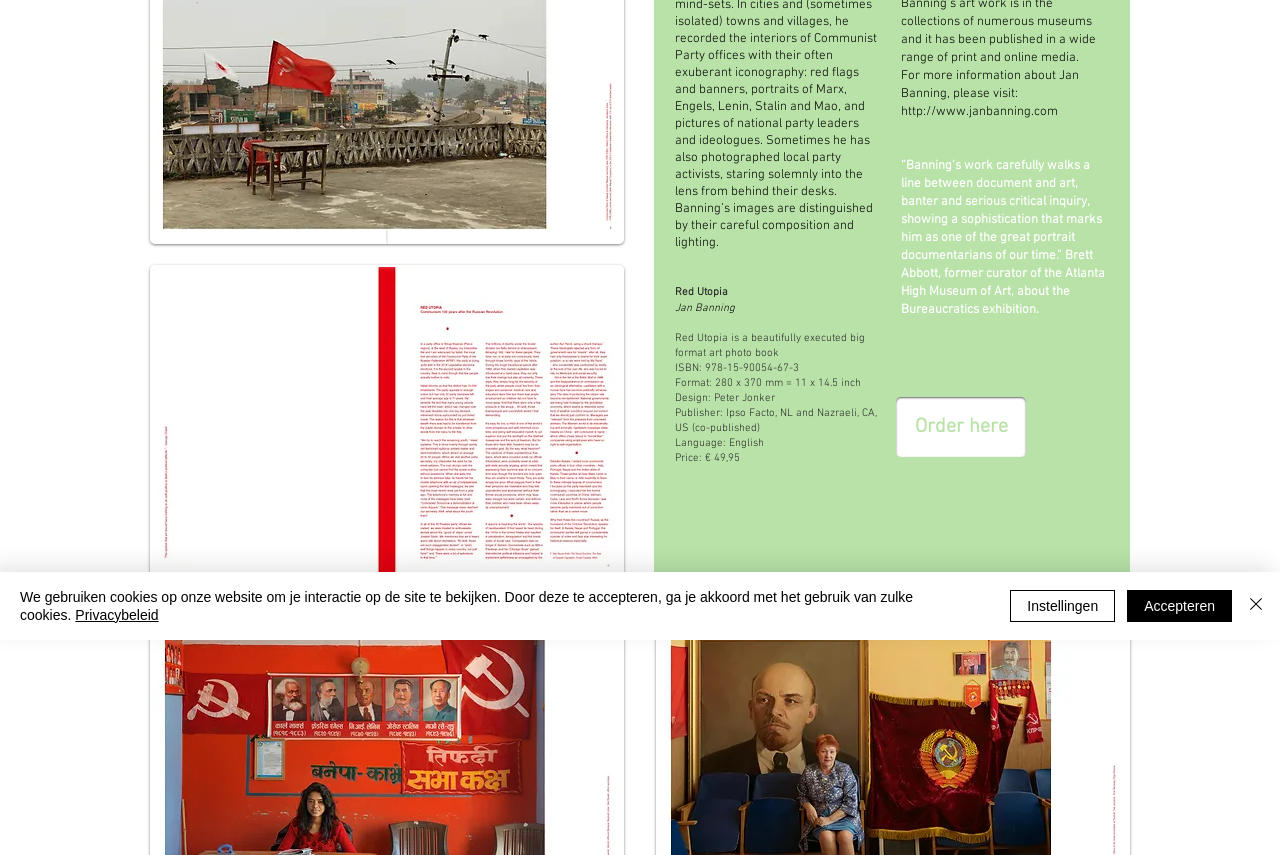Find the bounding box of the web element that fits this description: "Order here".

[0.7, 0.464, 0.802, 0.535]